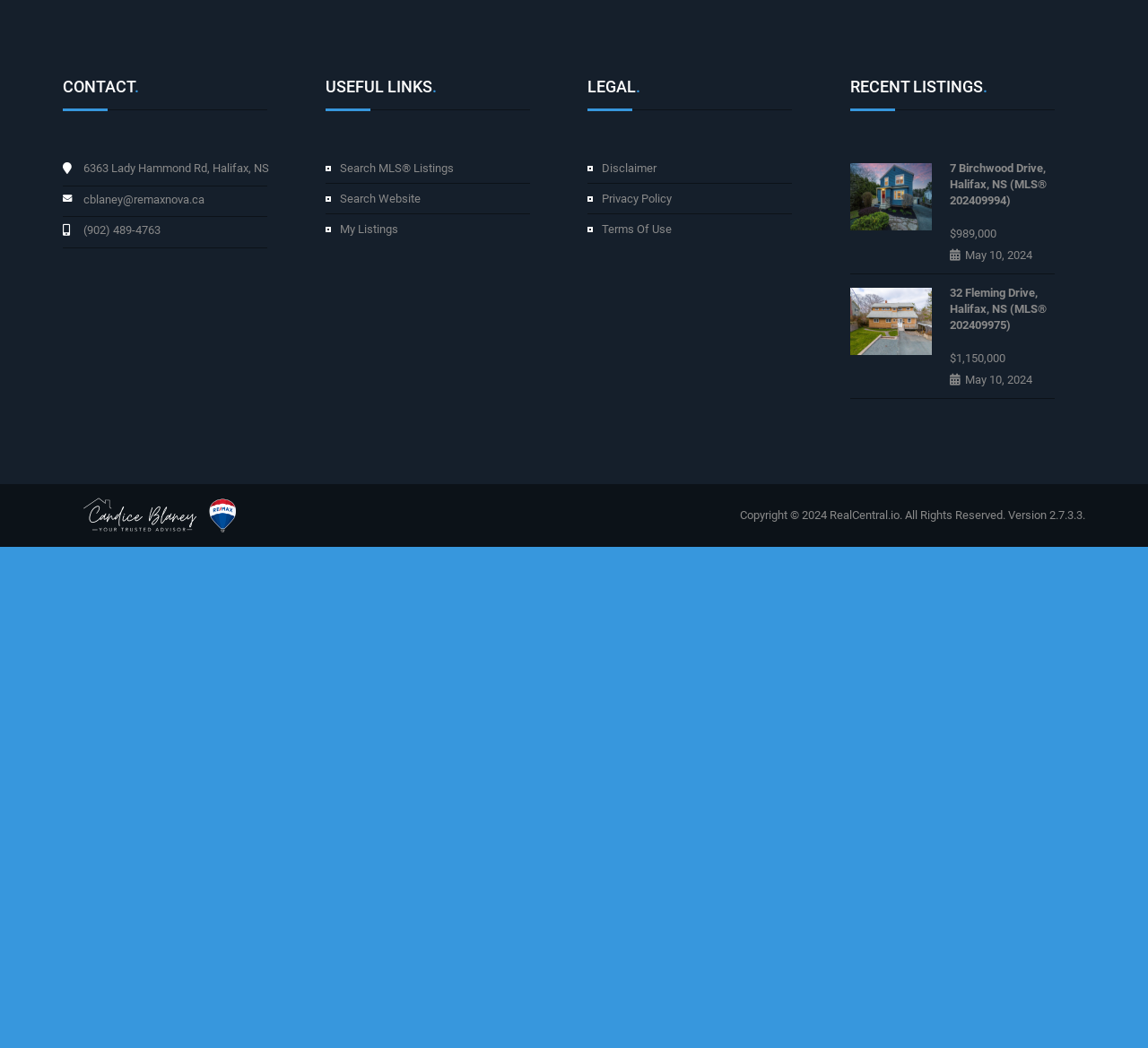Give a concise answer using one word or a phrase to the following question:
What is the purpose of the 'USEFUL LINKS' section?

To provide links to search MLS listings and website